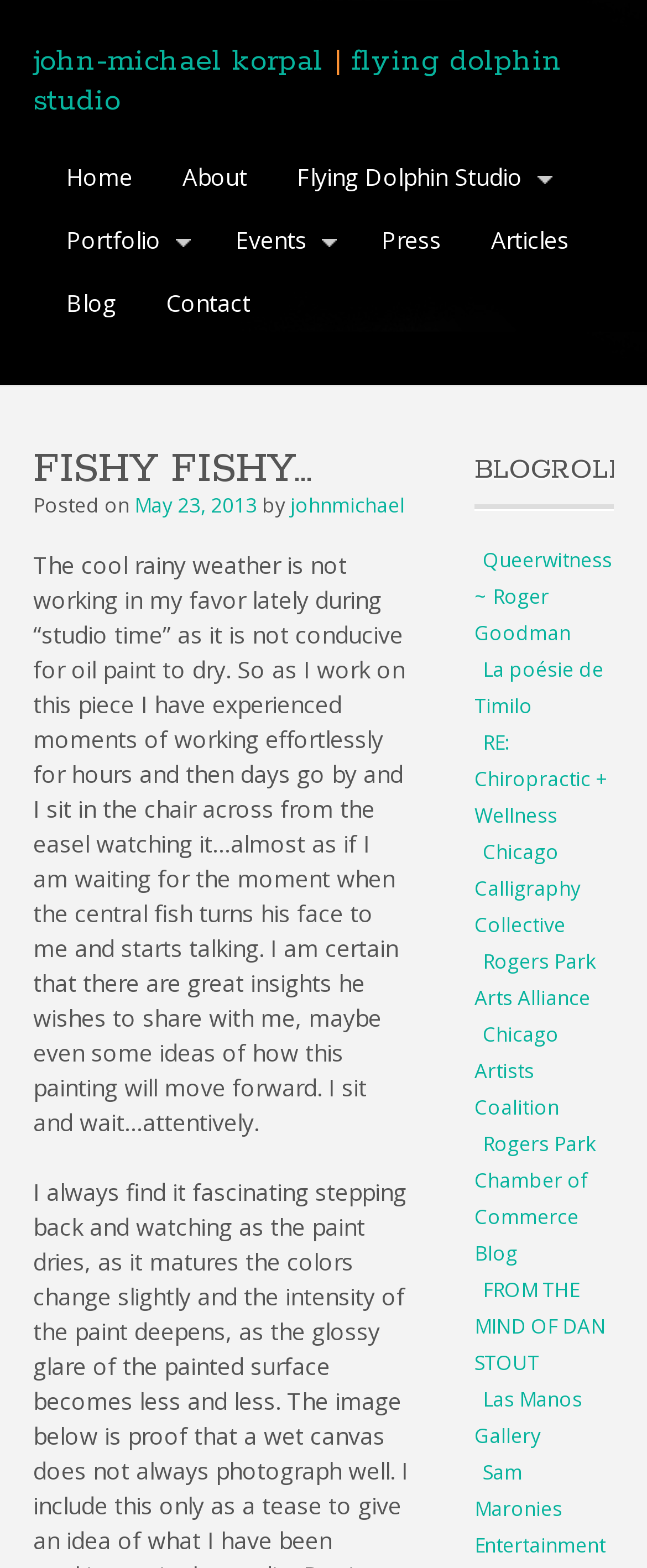Who is the author of the latest blog post?
Provide a fully detailed and comprehensive answer to the question.

I found the answer by looking at the text next to the 'by' keyword, which is 'johnmichael'.